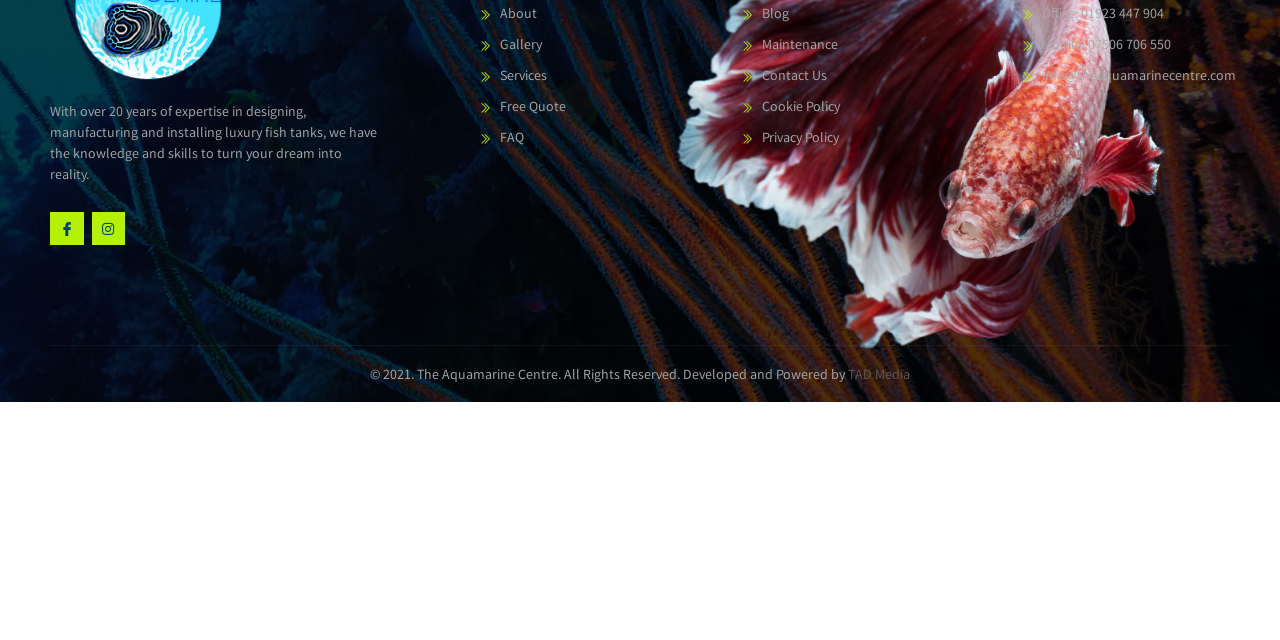Locate the UI element described by Contact Us and provide its bounding box coordinates. Use the format (top-left x, top-left y, bottom-right x, bottom-right y) with all values as floating point numbers between 0 and 1.

[0.578, 0.104, 0.773, 0.137]